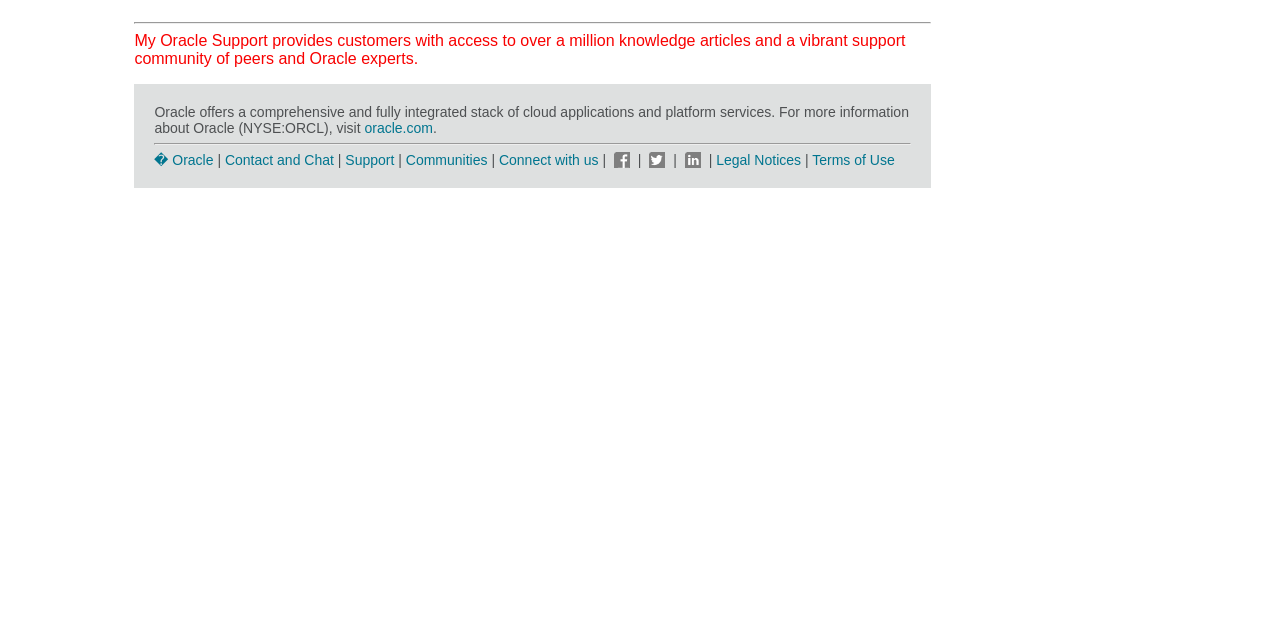Identify the bounding box coordinates for the UI element described as: "oracle.com". The coordinates should be provided as four floats between 0 and 1: [left, top, right, bottom].

[0.285, 0.187, 0.338, 0.212]